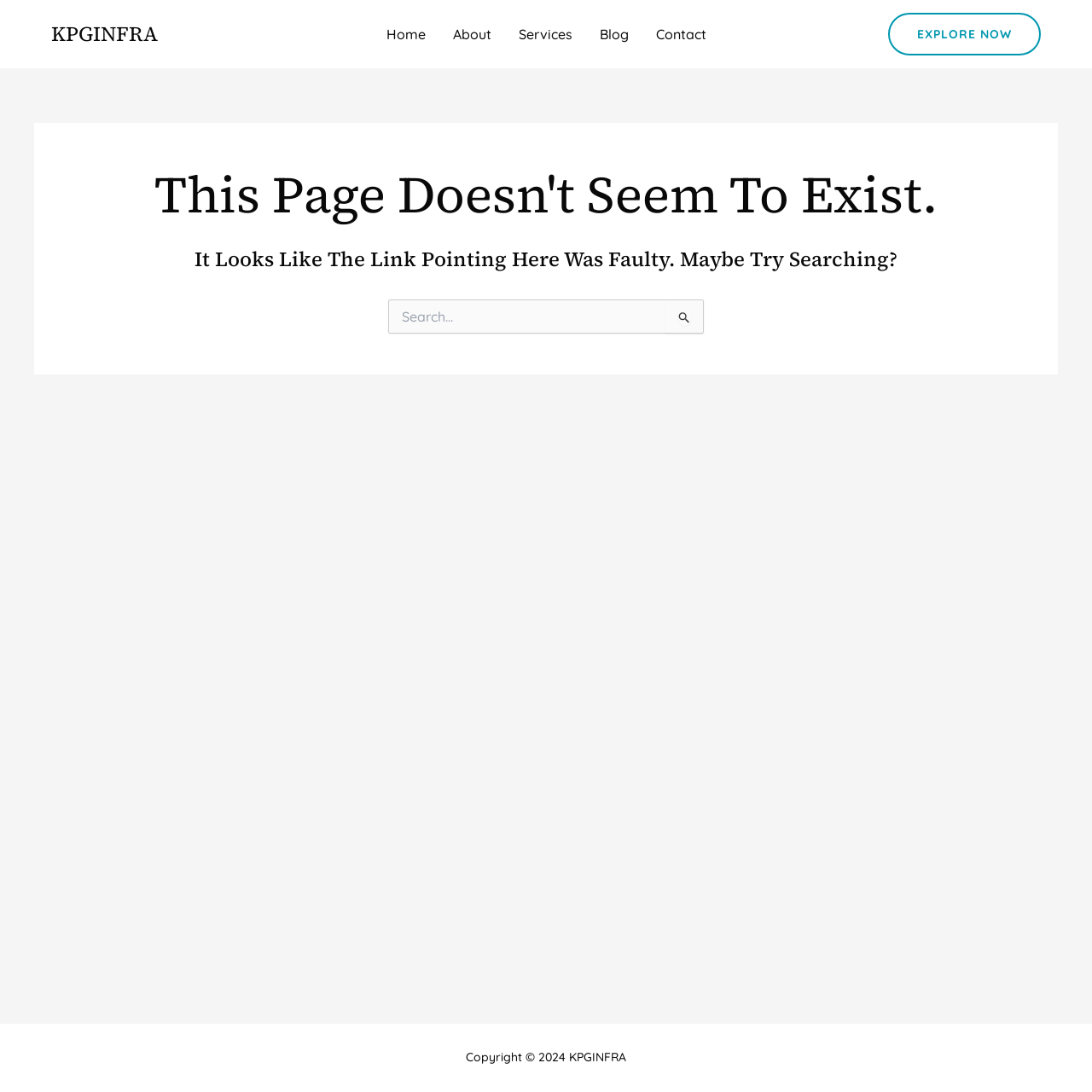Please provide a comprehensive answer to the question based on the screenshot: What is the purpose of the search box?

The search box is located in the middle of the page, and it has a label 'Search for:' and a submit button. The purpose of the search box is to allow users to search for something on the website.